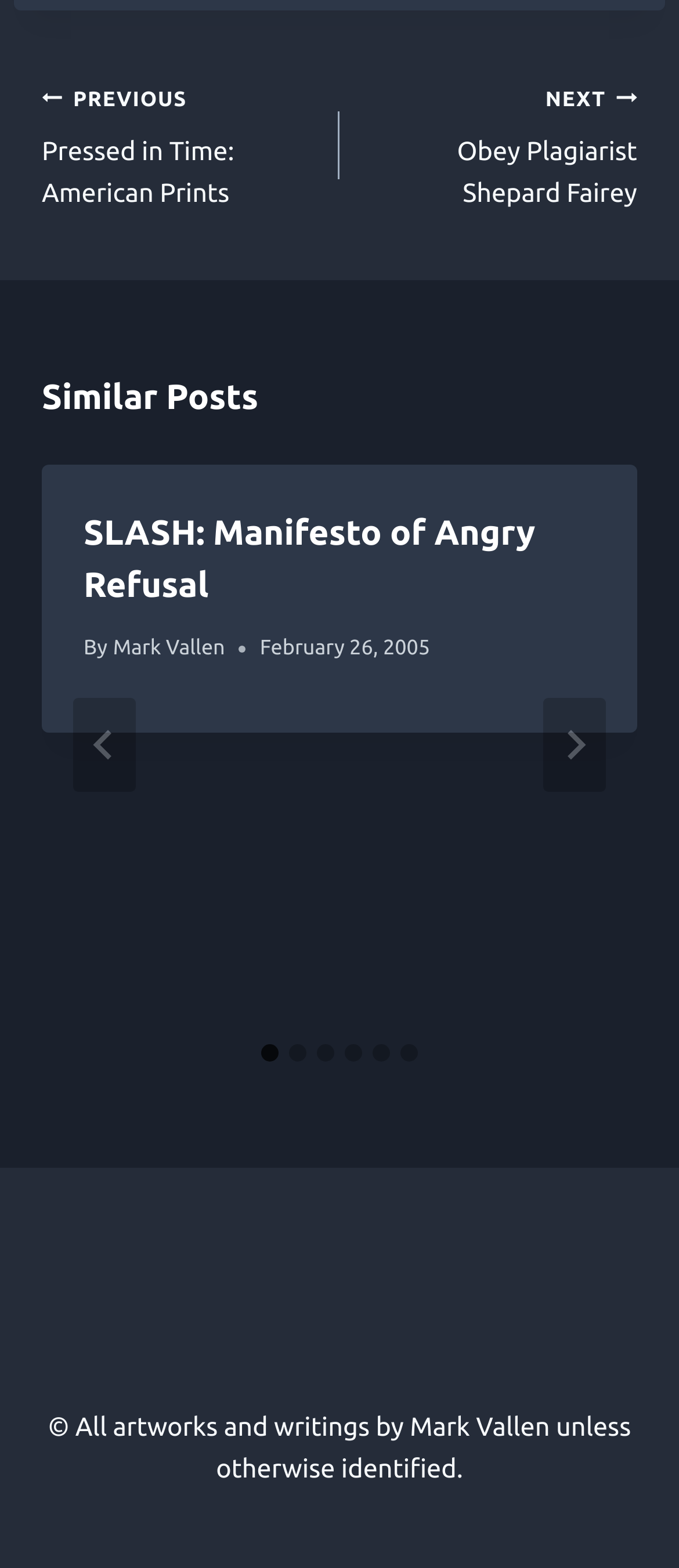Please find the bounding box coordinates of the element's region to be clicked to carry out this instruction: "Select slide 2".

[0.426, 0.666, 0.451, 0.677]